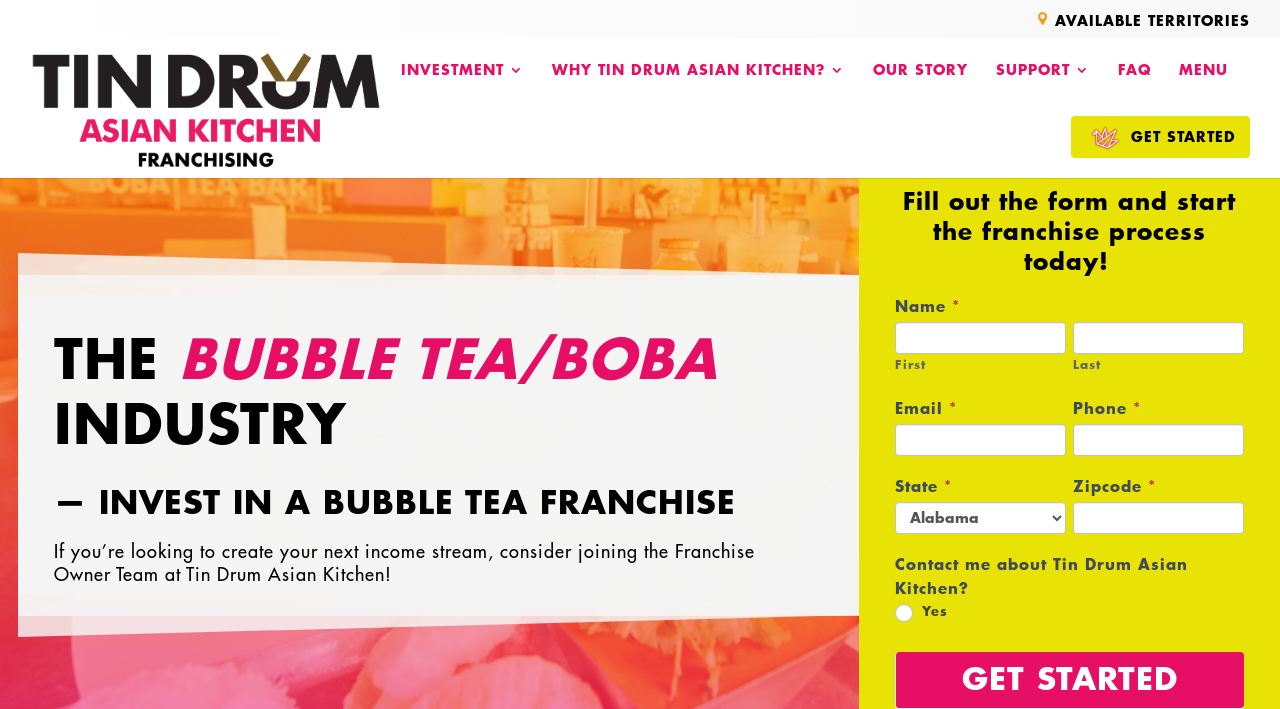Using the element description: "parent_node: Email * name="item_meta[3]"", determine the bounding box coordinates for the specified UI element. The coordinates should be four float numbers between 0 and 1, [left, top, right, bottom].

[0.699, 0.598, 0.833, 0.643]